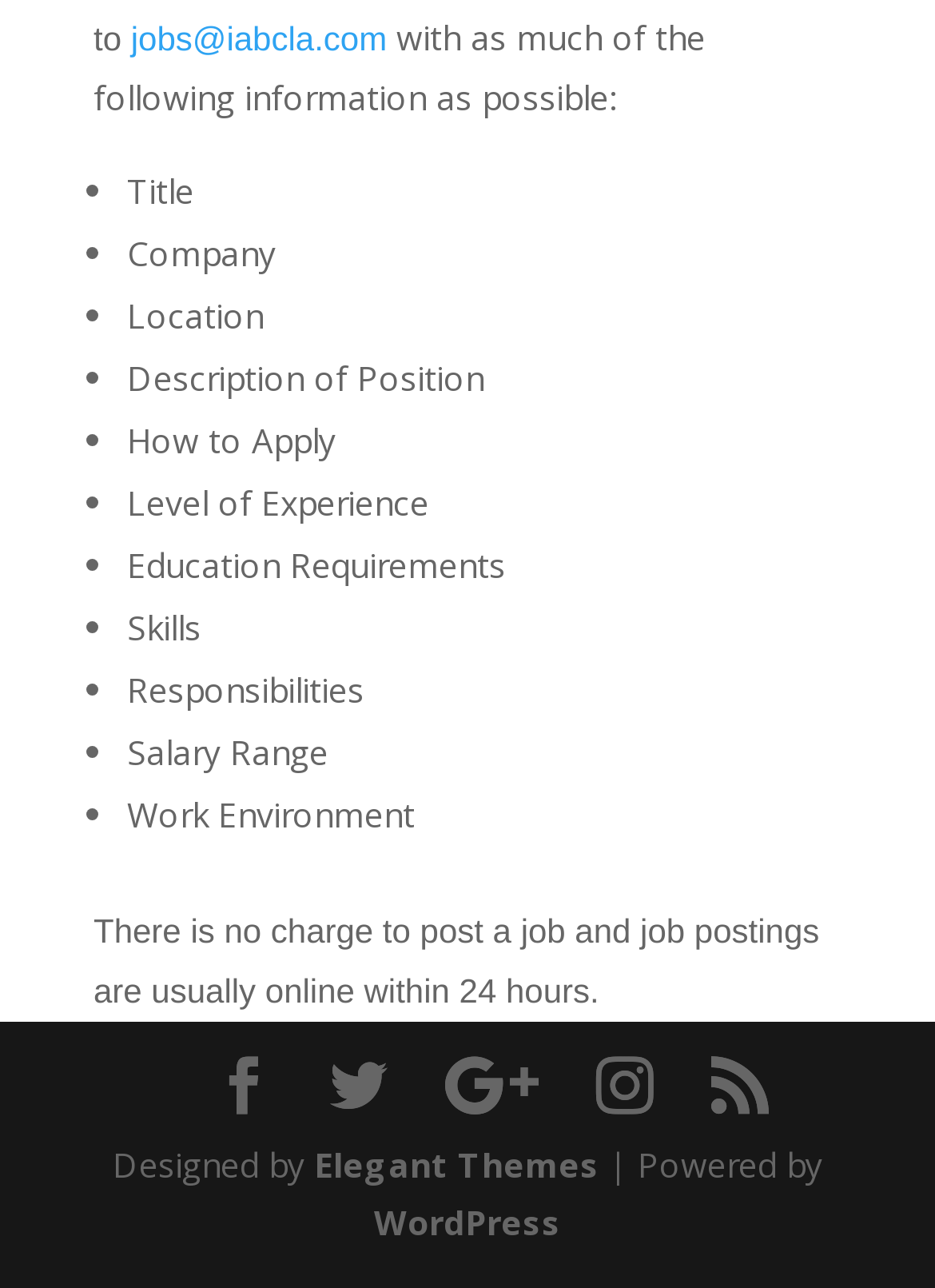Give a one-word or one-phrase response to the question:
What is the email address to post a job?

jobs@iabcla.com